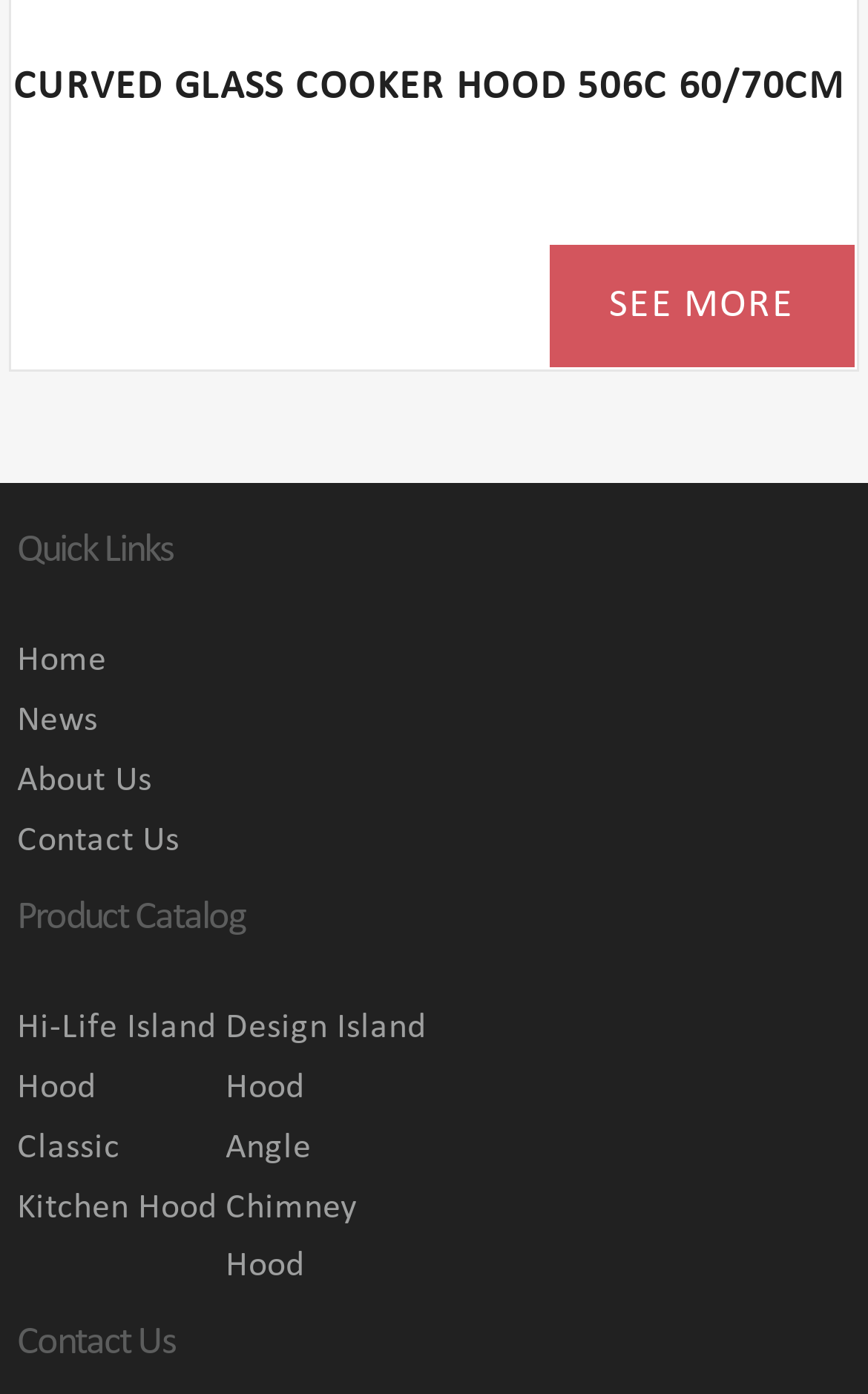Using the image as a reference, answer the following question in as much detail as possible:
What is the name of the product featured?

The product name is obtained from the heading element with the text 'CURVED GLASS COOKER HOOD 506C 60/70CM' which is a child of the figcaption element.